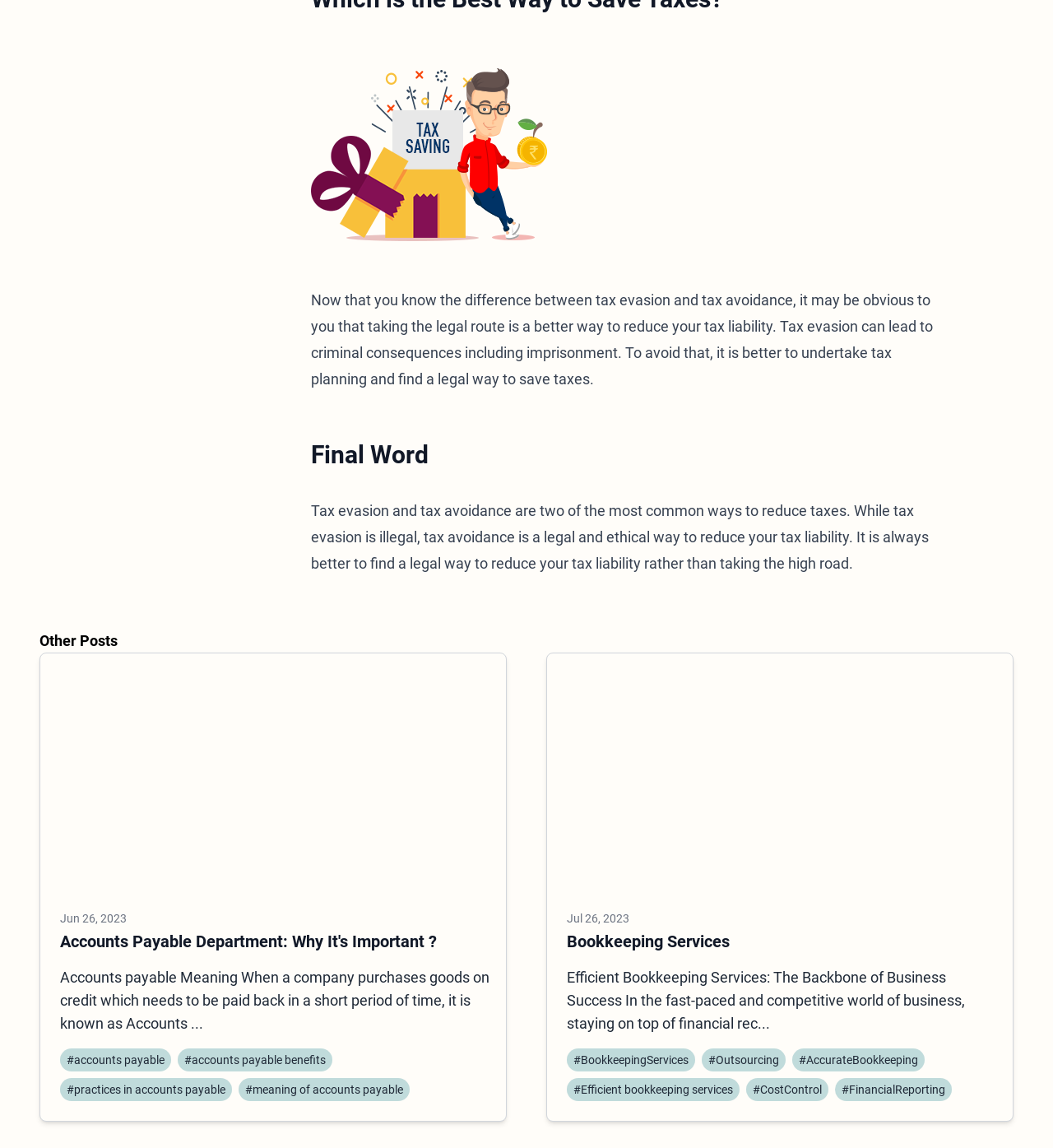Provide the bounding box coordinates for the UI element described in this sentence: "#accounts payable". The coordinates should be four float values between 0 and 1, i.e., [left, top, right, bottom].

[0.057, 0.913, 0.162, 0.933]